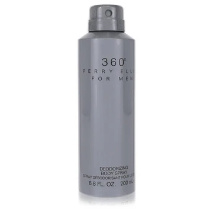Identify and describe all the elements present in the image.

The image features the packaging of the "Perry Ellis 360 Body Spray," a product designed for men. The sleek, cylindrical bottle is predominantly gray and showcases a minimalist aesthetic, emphasizing its modern appeal. At the top, it features a spray nozzle for easy application. The label prominently displays the product's name, "360° PERRY ELLIS FOR MEN," signaling its target demographic and branding.

This body spray is part of the Perry Ellis line, known for its fashionable and accessible fragrance offerings. The product is presented alongside details indicating its vendor, PERRY ELLIS, and its regular price of $10.99 USD, making it an attractive option in the realm of men's personal care products.